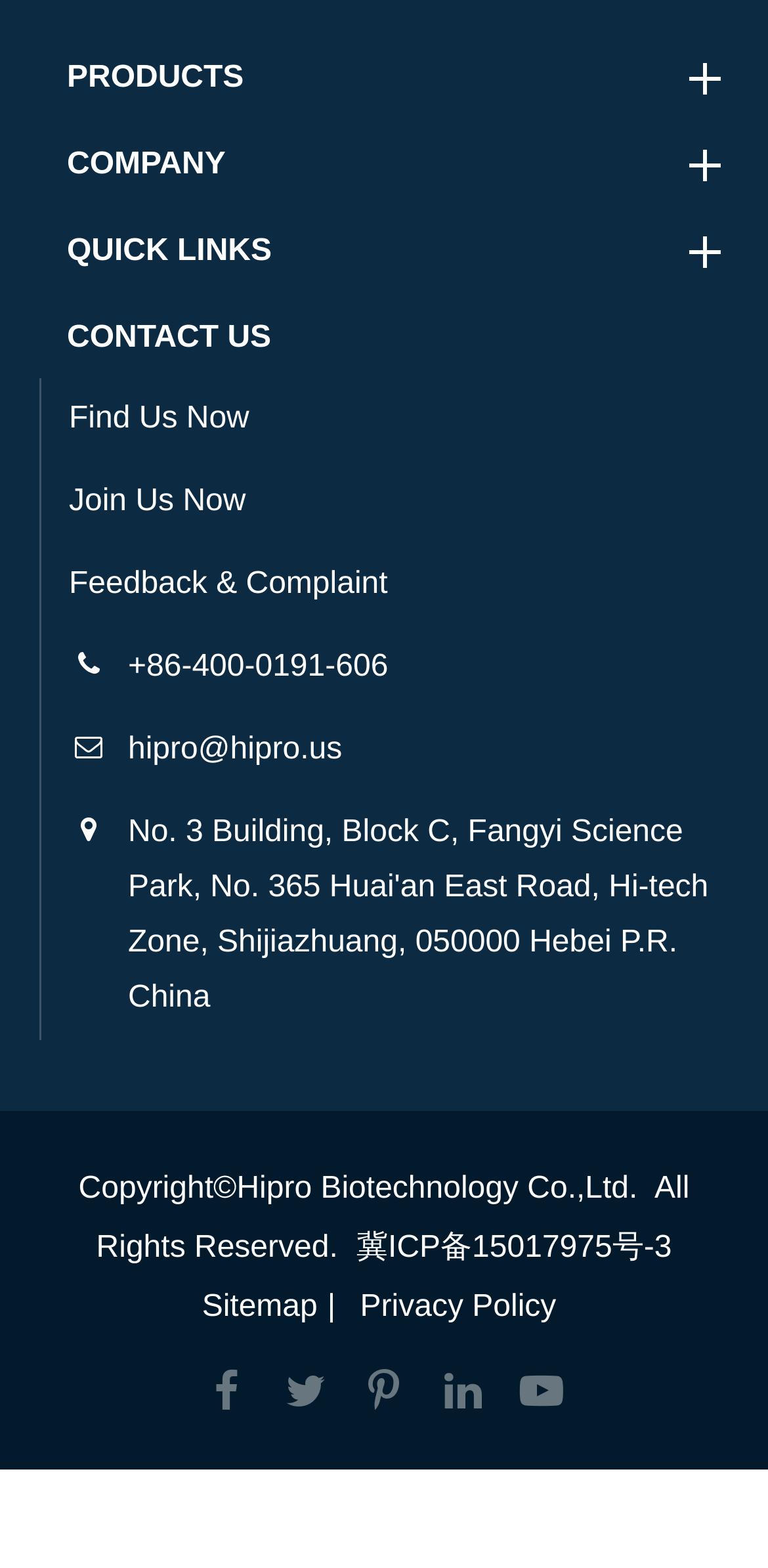Please identify the bounding box coordinates of where to click in order to follow the instruction: "Contact us through CONTACT US".

[0.051, 0.201, 0.949, 0.231]